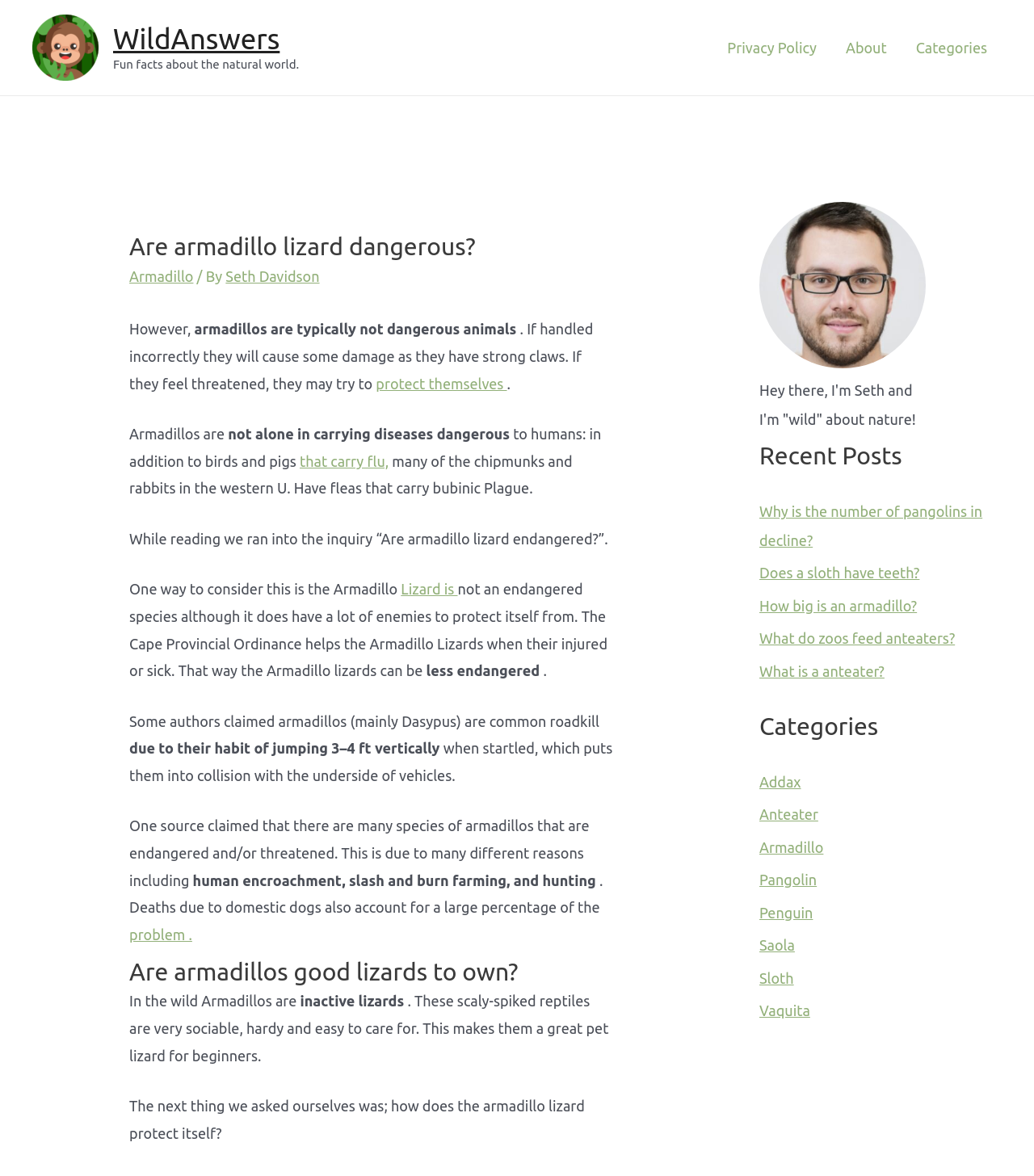What is the primary heading on this webpage?

Are armadillo lizard dangerous?